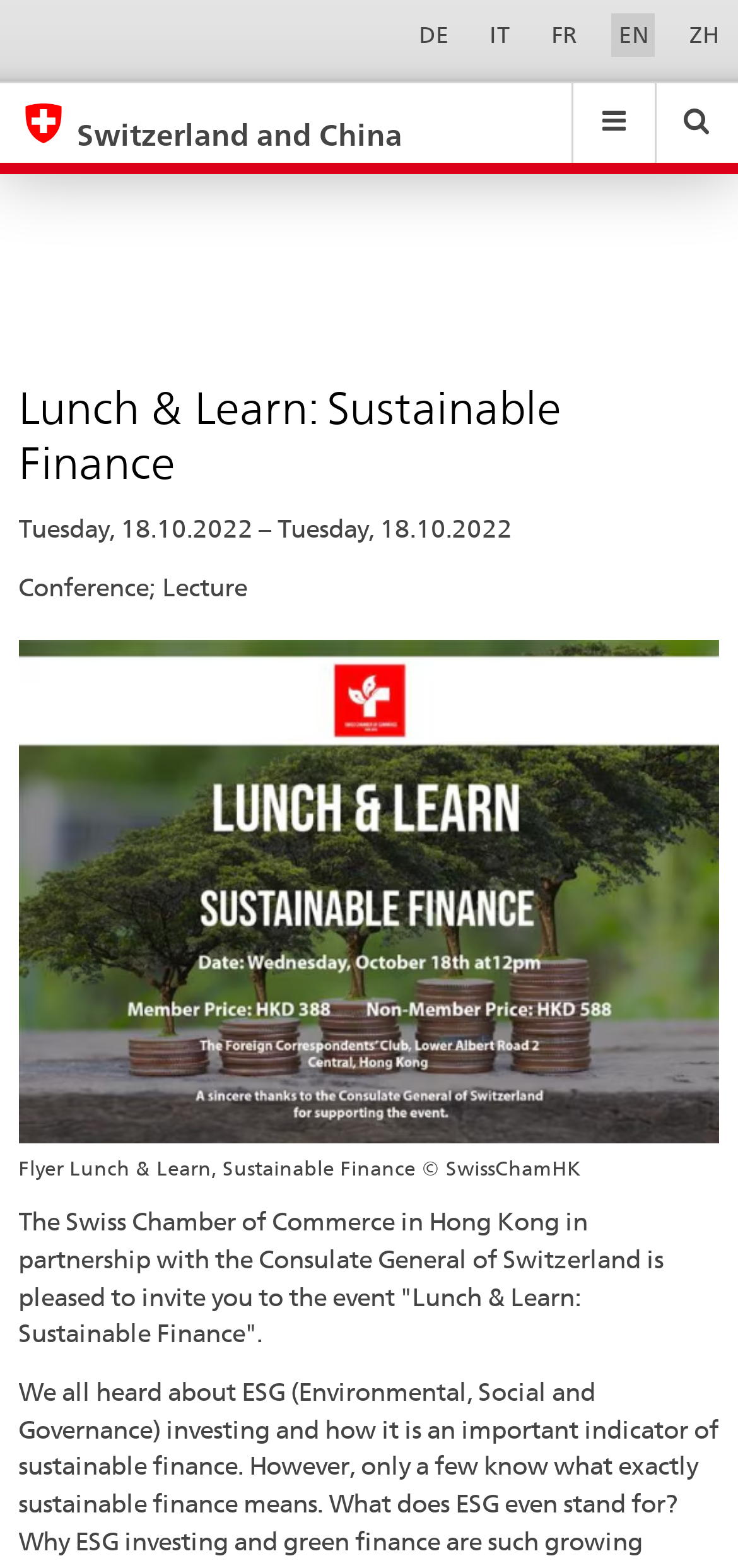Please identify the coordinates of the bounding box that should be clicked to fulfill this instruction: "Switch to German language".

[0.558, 0.009, 0.617, 0.036]